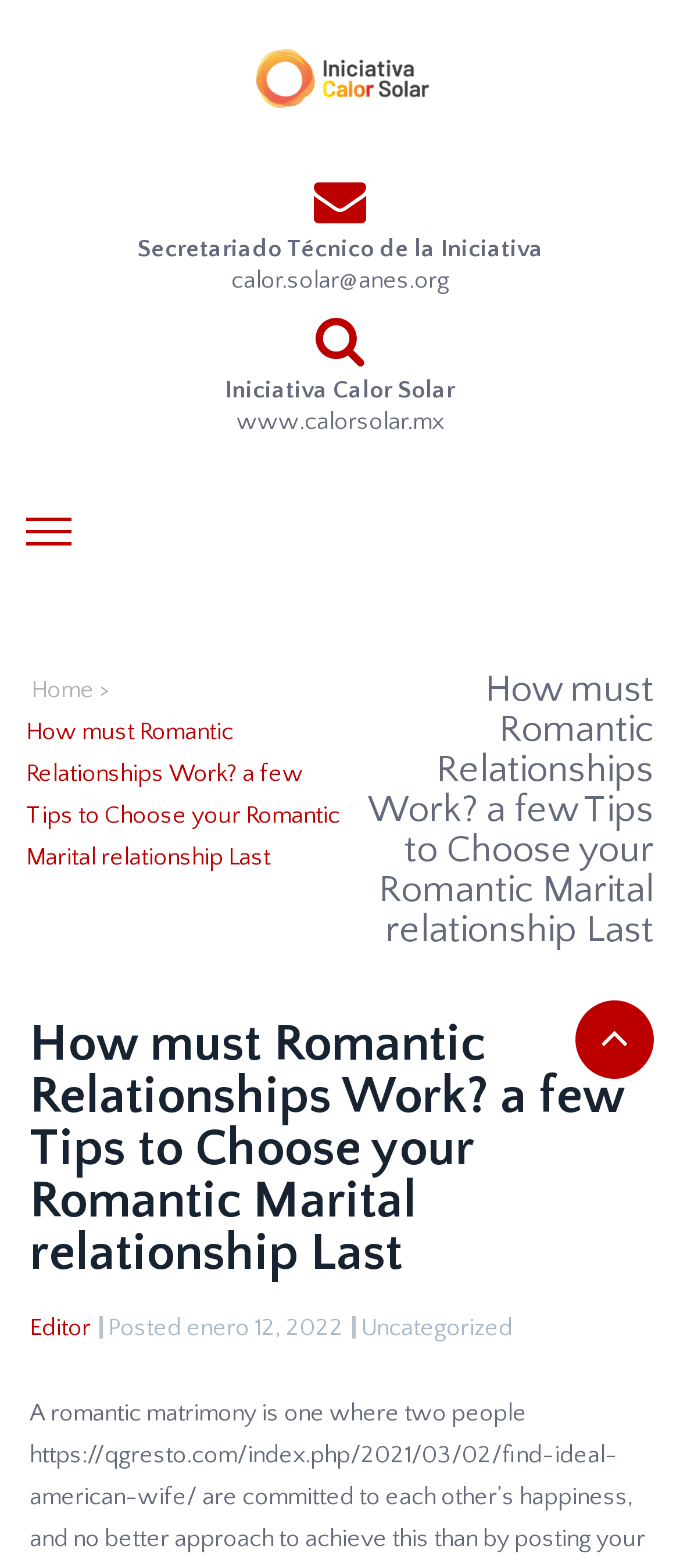Please extract and provide the main headline of the webpage.

How must Romantic Relationships Work? a few Tips to Choose your Romantic Marital relationship Last